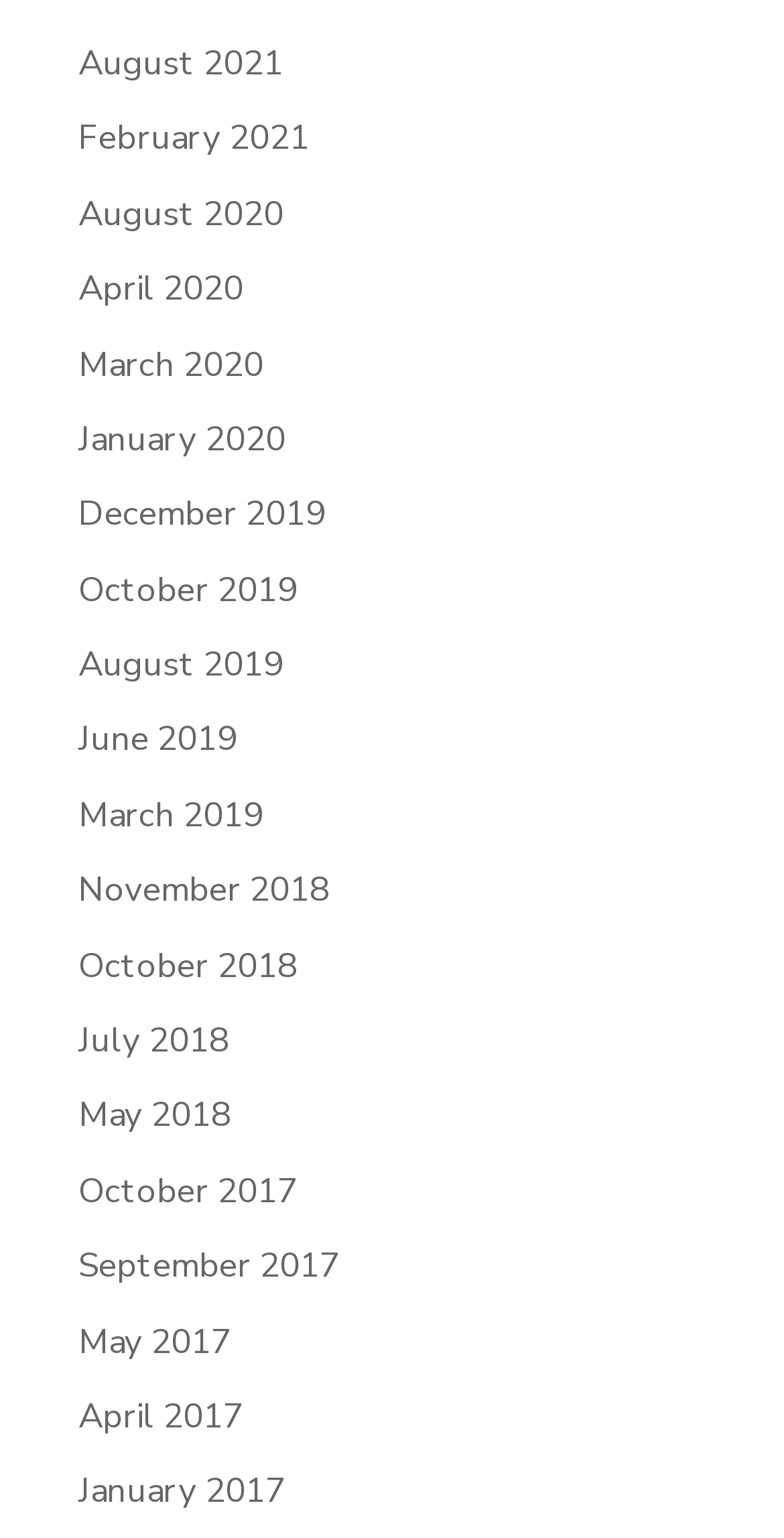Pinpoint the bounding box coordinates of the element you need to click to execute the following instruction: "check March 2020". The bounding box should be represented by four float numbers between 0 and 1, in the format [left, top, right, bottom].

[0.1, 0.222, 0.336, 0.252]